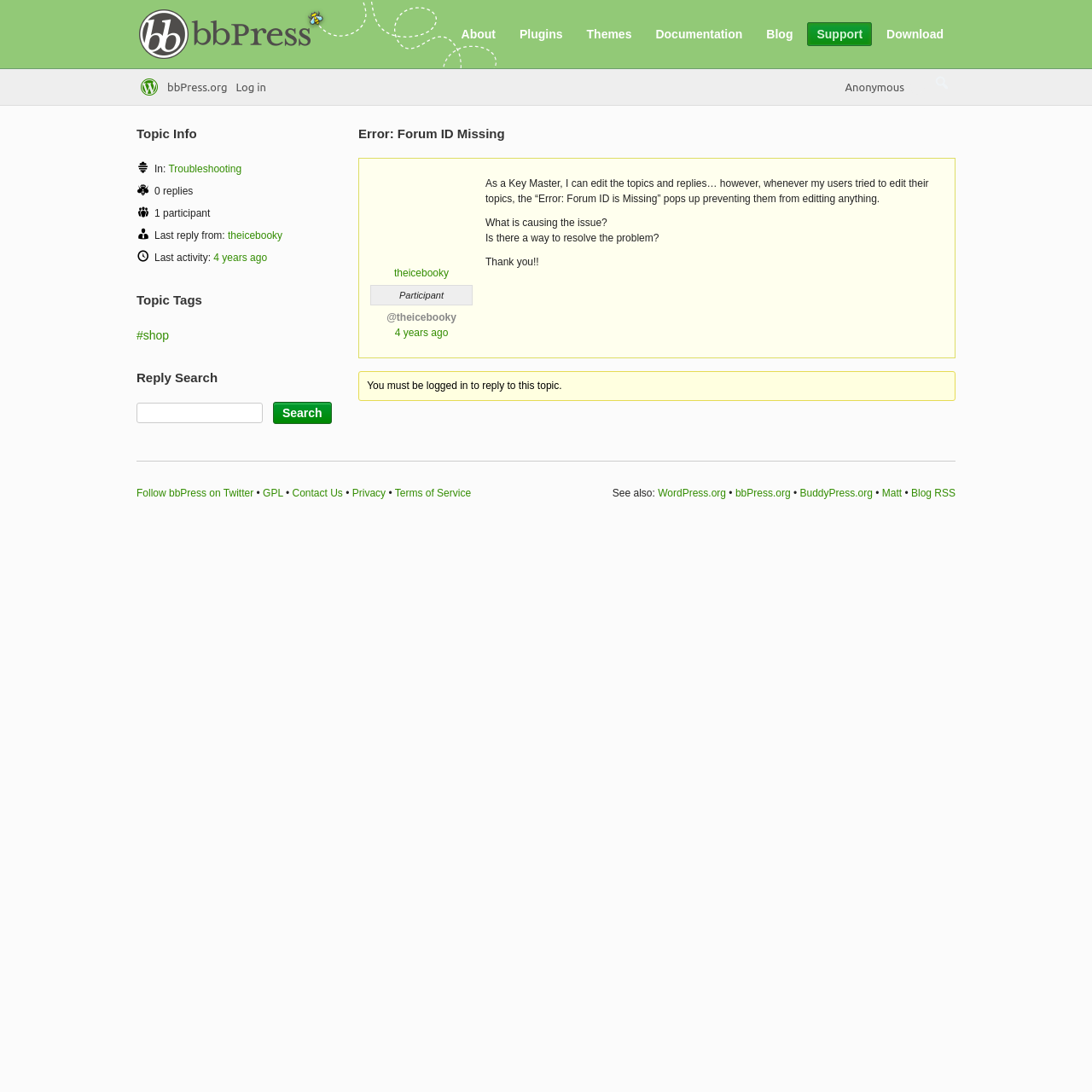Please identify the bounding box coordinates for the region that you need to click to follow this instruction: "Click on the 'Support' link".

[0.739, 0.02, 0.799, 0.042]